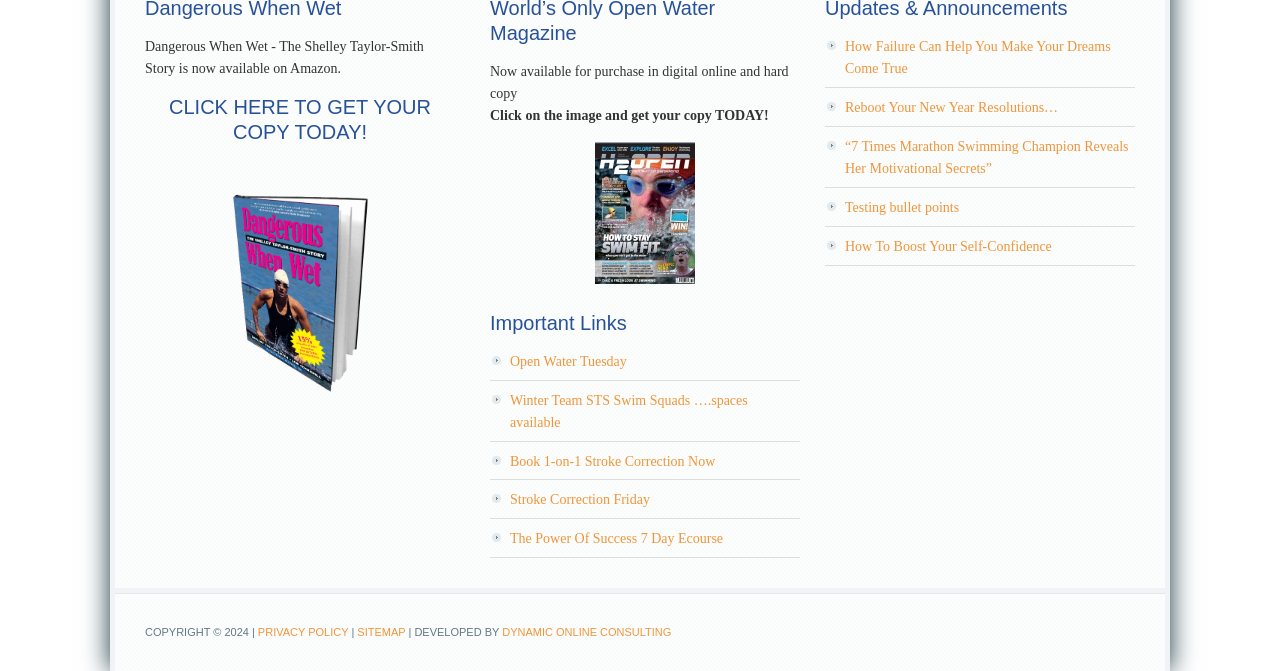Answer the question using only one word or a concise phrase: What is the copyright year mentioned at the bottom of the webpage?

2024